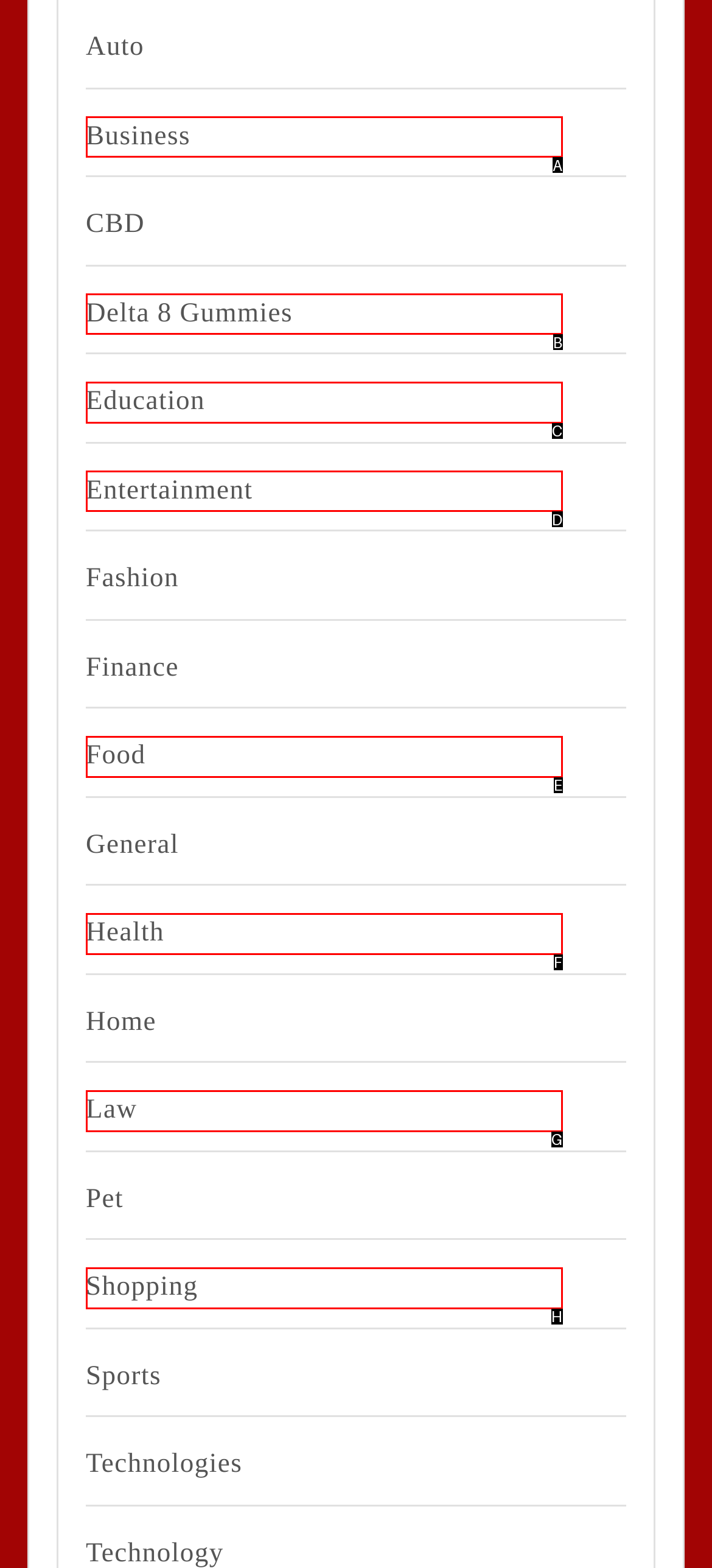Find the HTML element that matches the description provided: delta 8 gummies
Answer using the corresponding option letter.

B